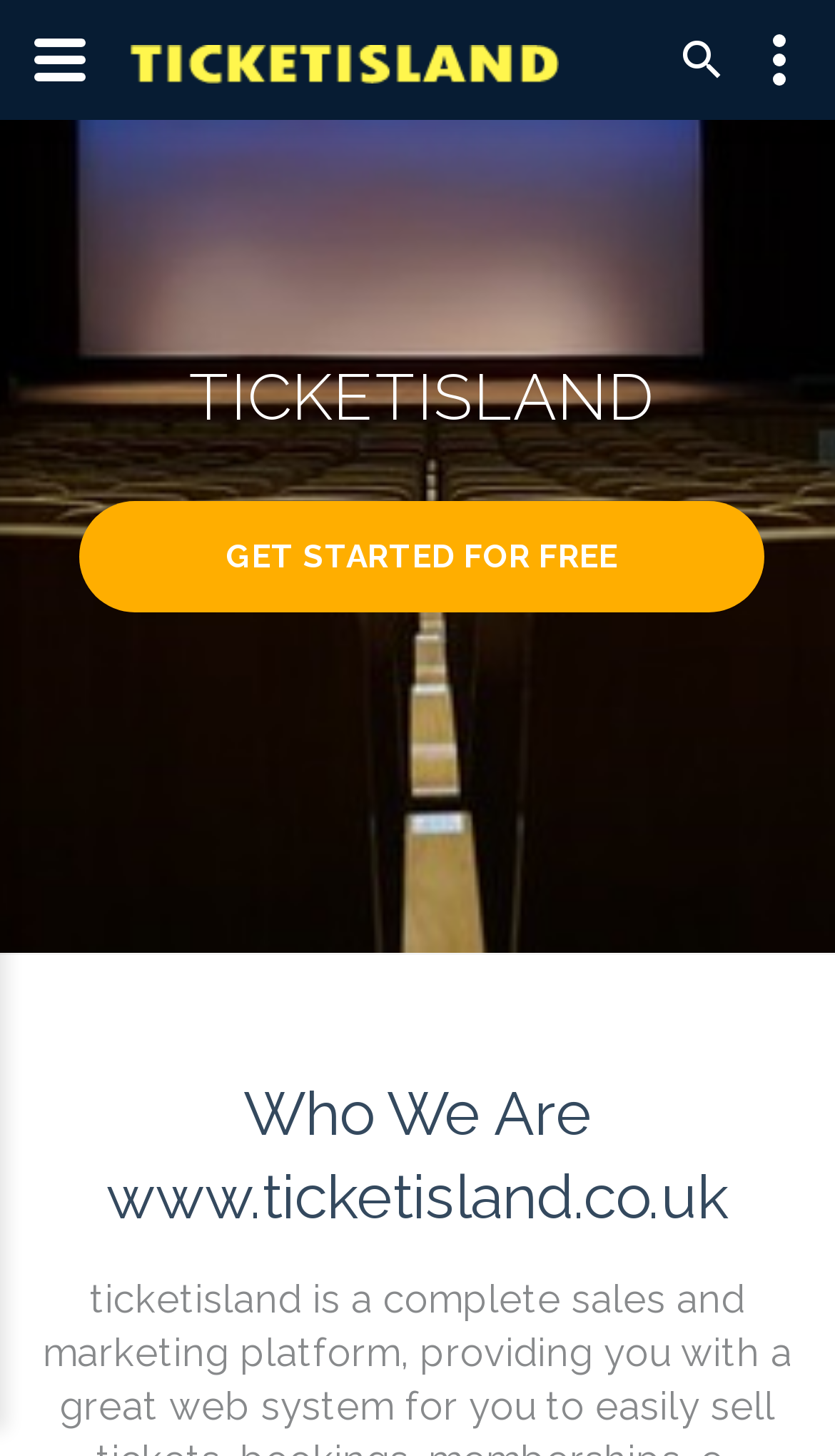What is the text on the top-left button?
Respond to the question with a single word or phrase according to the image.

None